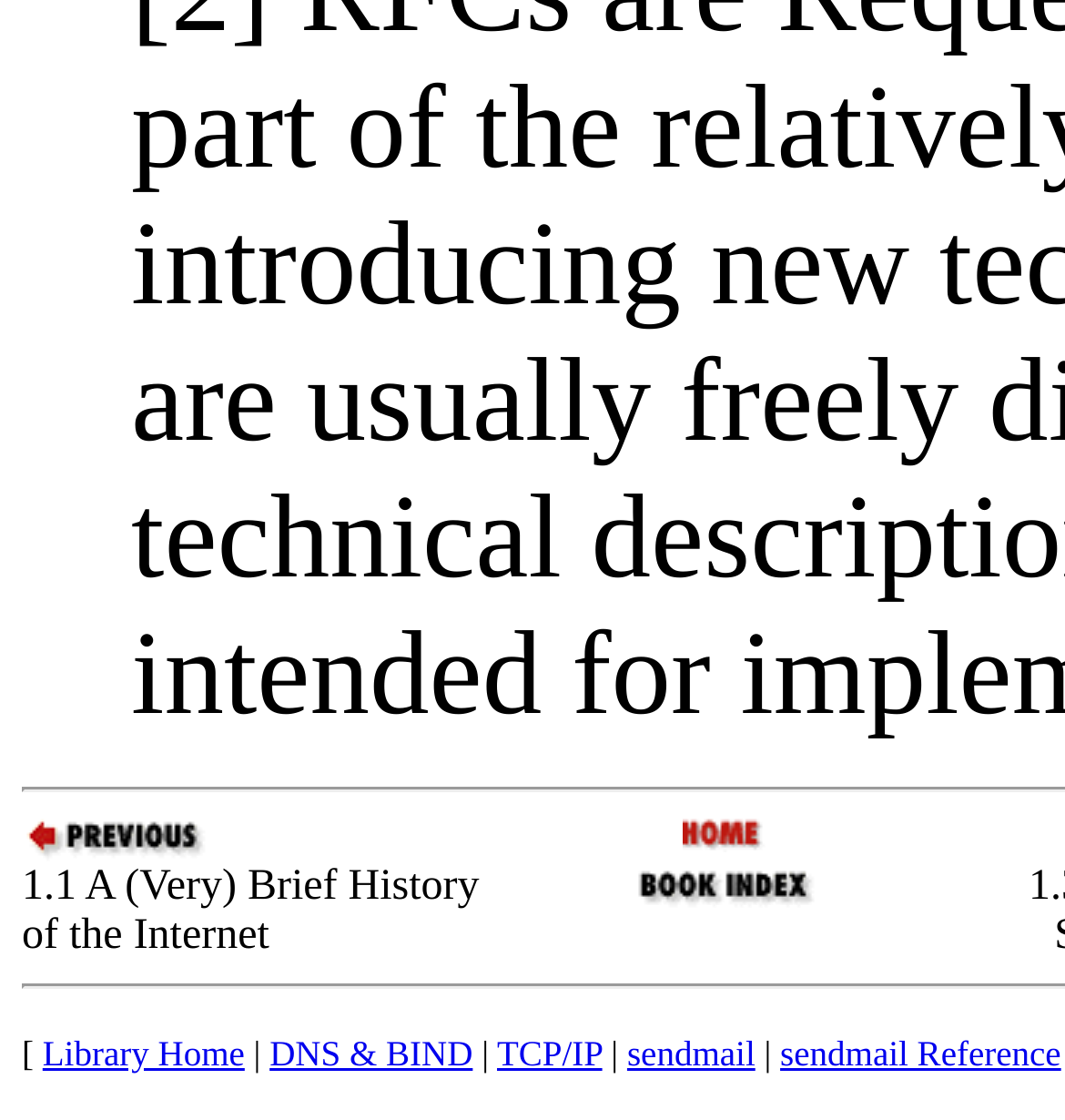Find the bounding box coordinates of the clickable area that will achieve the following instruction: "go to previous chapter".

[0.021, 0.738, 0.2, 0.78]